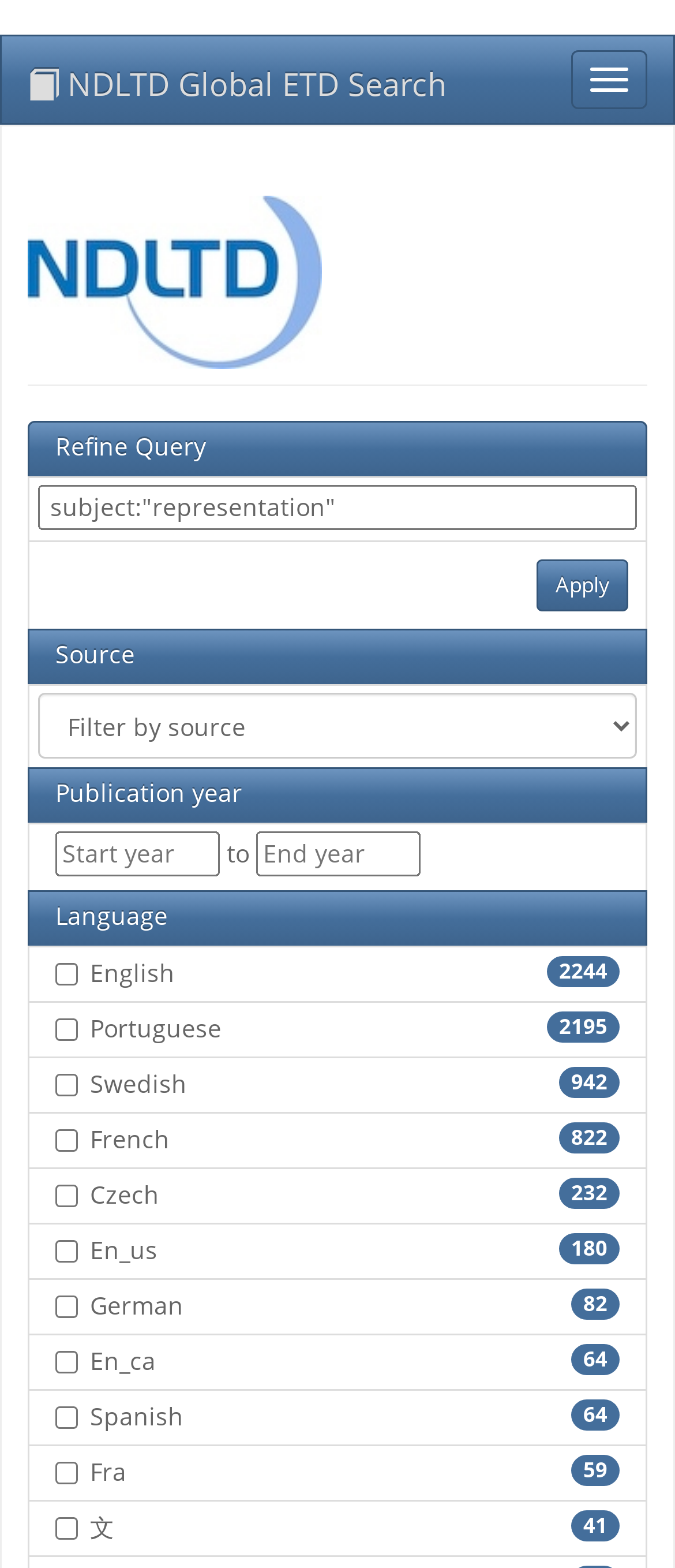Can you specify the bounding box coordinates of the area that needs to be clicked to fulfill the following instruction: "Apply search filters"?

[0.795, 0.357, 0.931, 0.39]